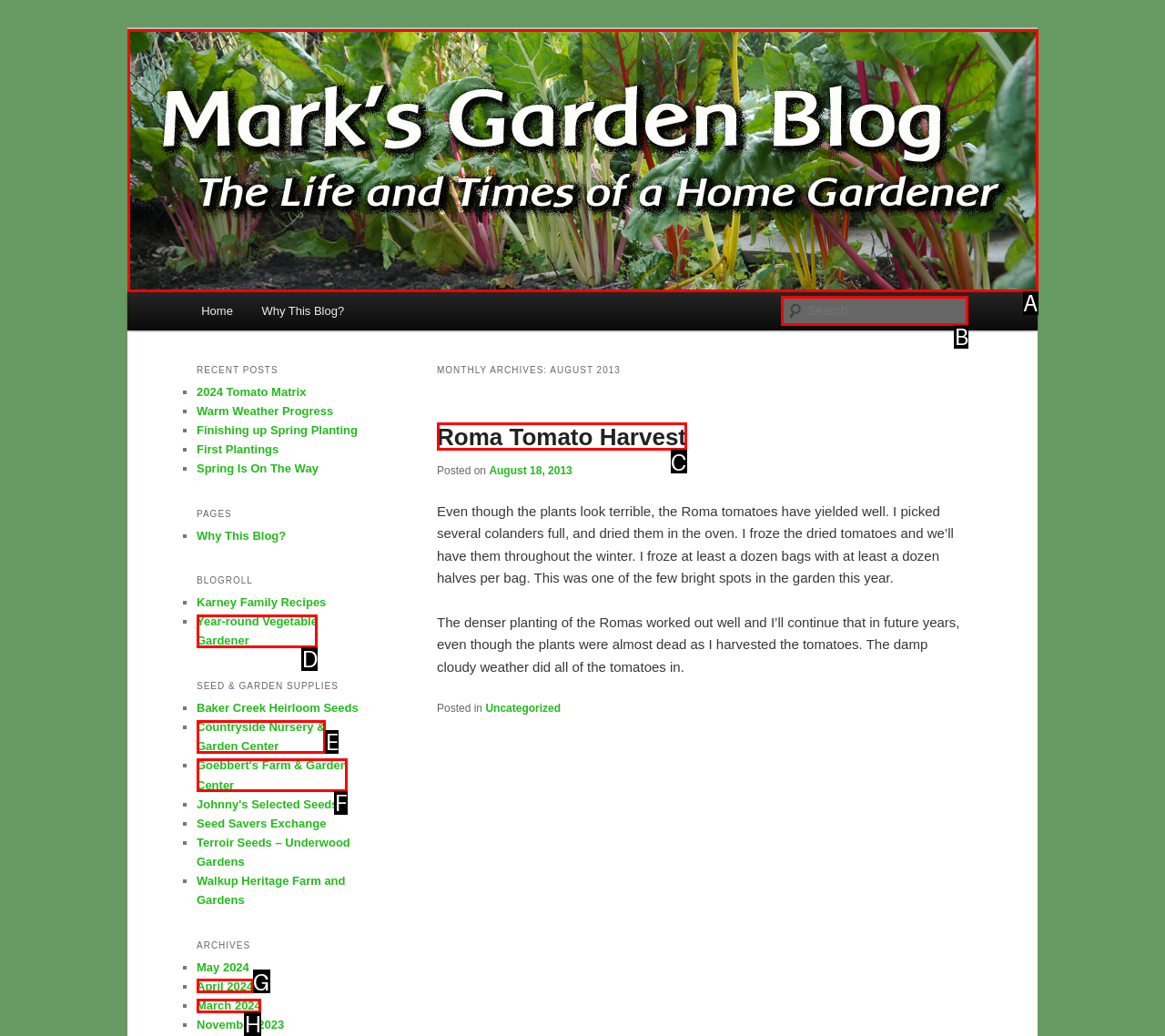Determine the correct UI element to click for this instruction: Search for a keyword. Respond with the letter of the chosen element.

B